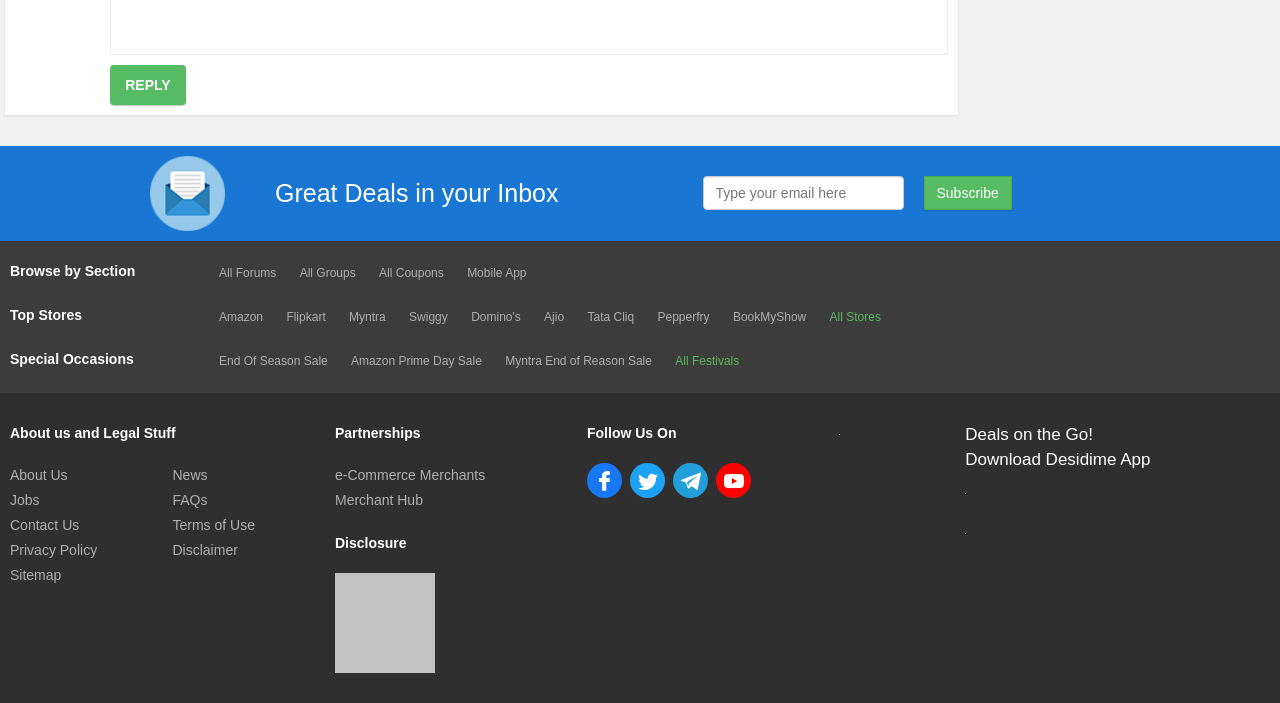Determine the bounding box coordinates in the format (top-left x, top-left y, bottom-right x, bottom-right y). Ensure all values are floating point numbers between 0 and 1. Identify the bounding box of the UI element described by: Why Choose Us

None